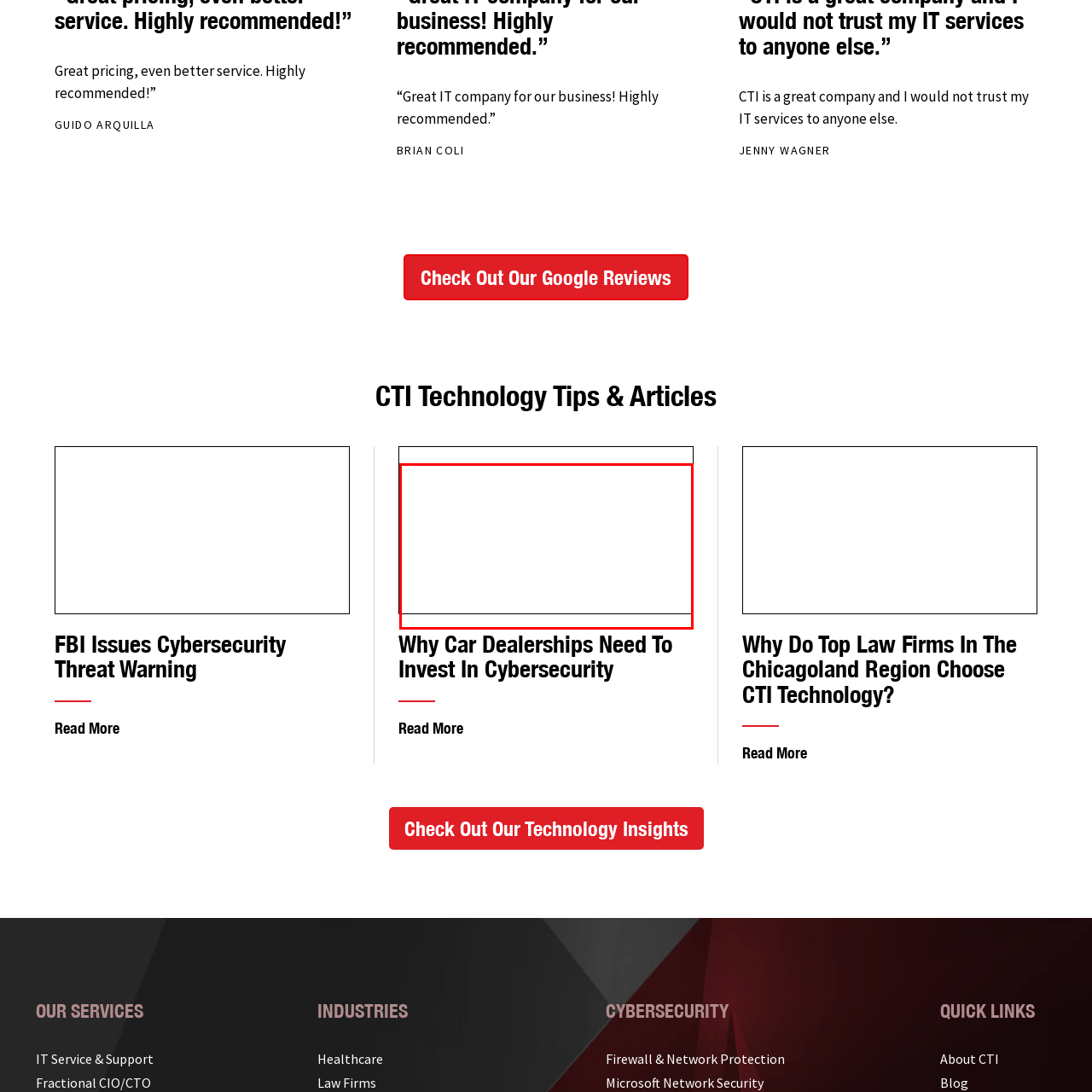What is the purpose of the graphic on the webpage?
Examine the content inside the red bounding box and give a comprehensive answer to the question.

The caption states that the graphic is 'visually engaging' and serves to 'draw attention to the importance of cybersecurity', suggesting that its purpose is to highlight the significance of cybersecurity in the automotive industry.